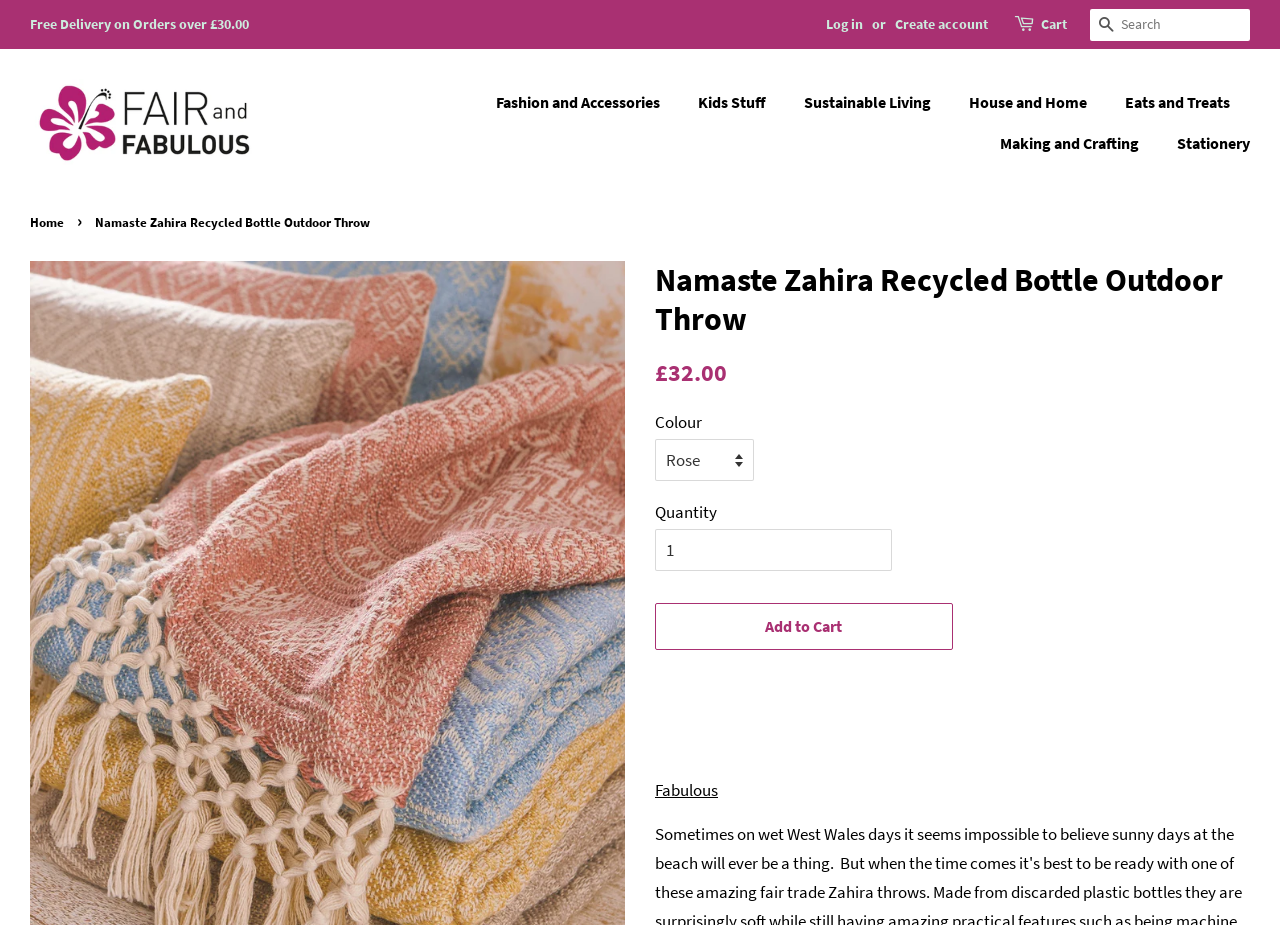Find the bounding box coordinates of the clickable area required to complete the following action: "View cookies".

None